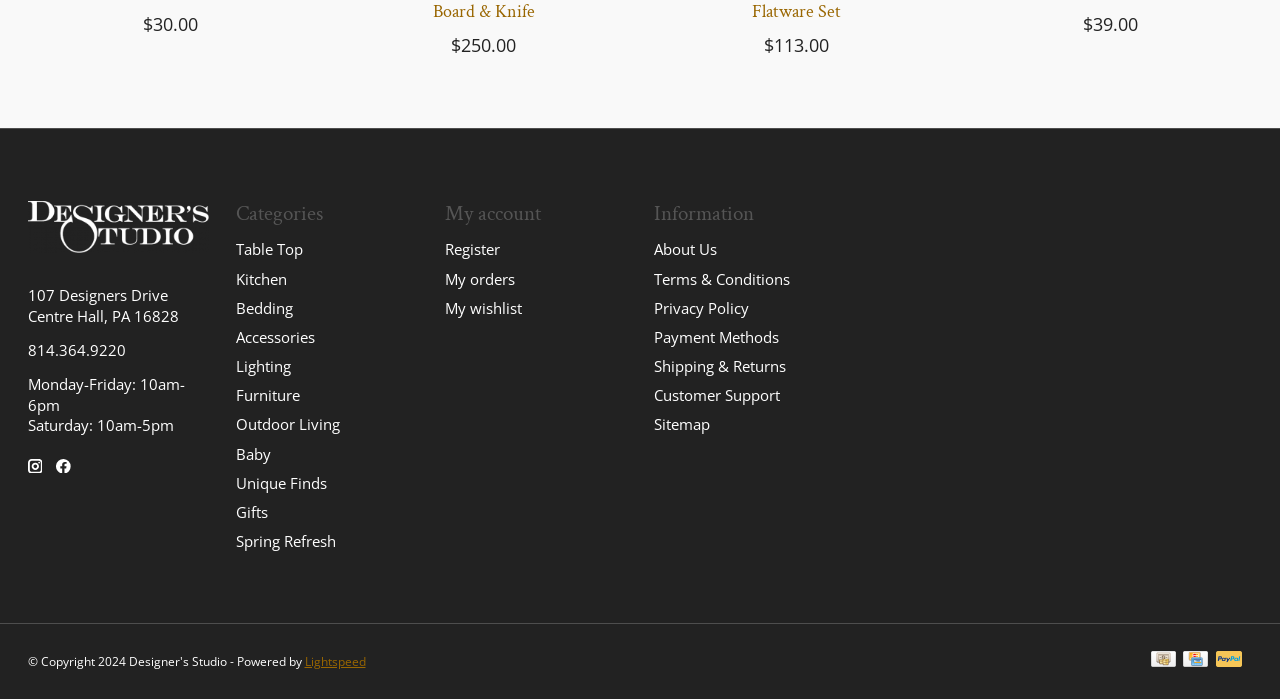With reference to the image, please provide a detailed answer to the following question: How many categories are listed on the webpage?

The categories are listed under the 'Categories' heading, and there are 12 links listed, including 'Table Top', 'Kitchen', 'Bedding', and so on.